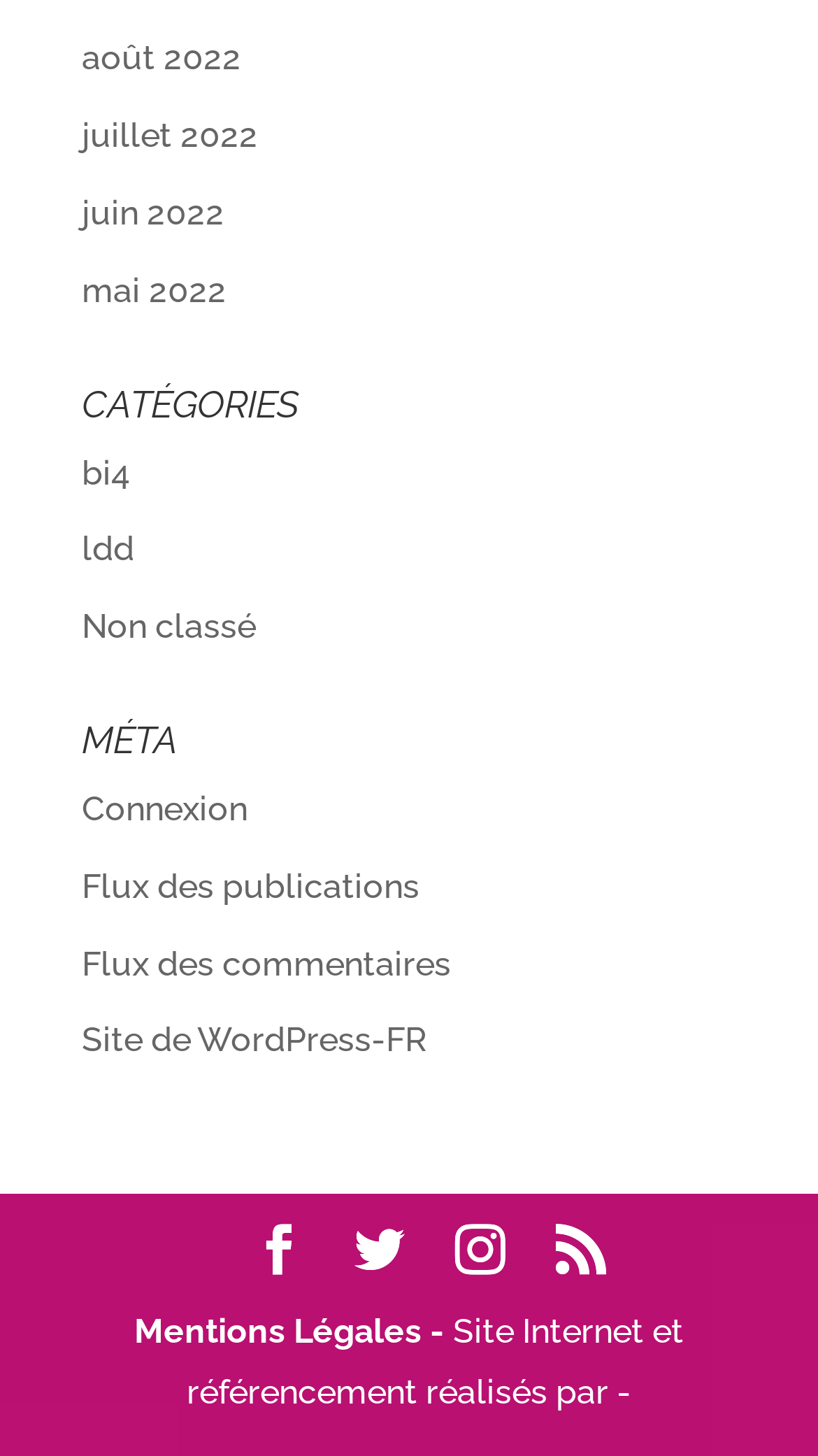How many links are there in the meta section?
Please answer the question with as much detail as possible using the screenshot.

I counted the number of link elements under the 'MÉTA' heading and found 4 links: 'Connexion', 'Flux des publications', 'Flux des commentaires', and 'Site de WordPress-FR'.